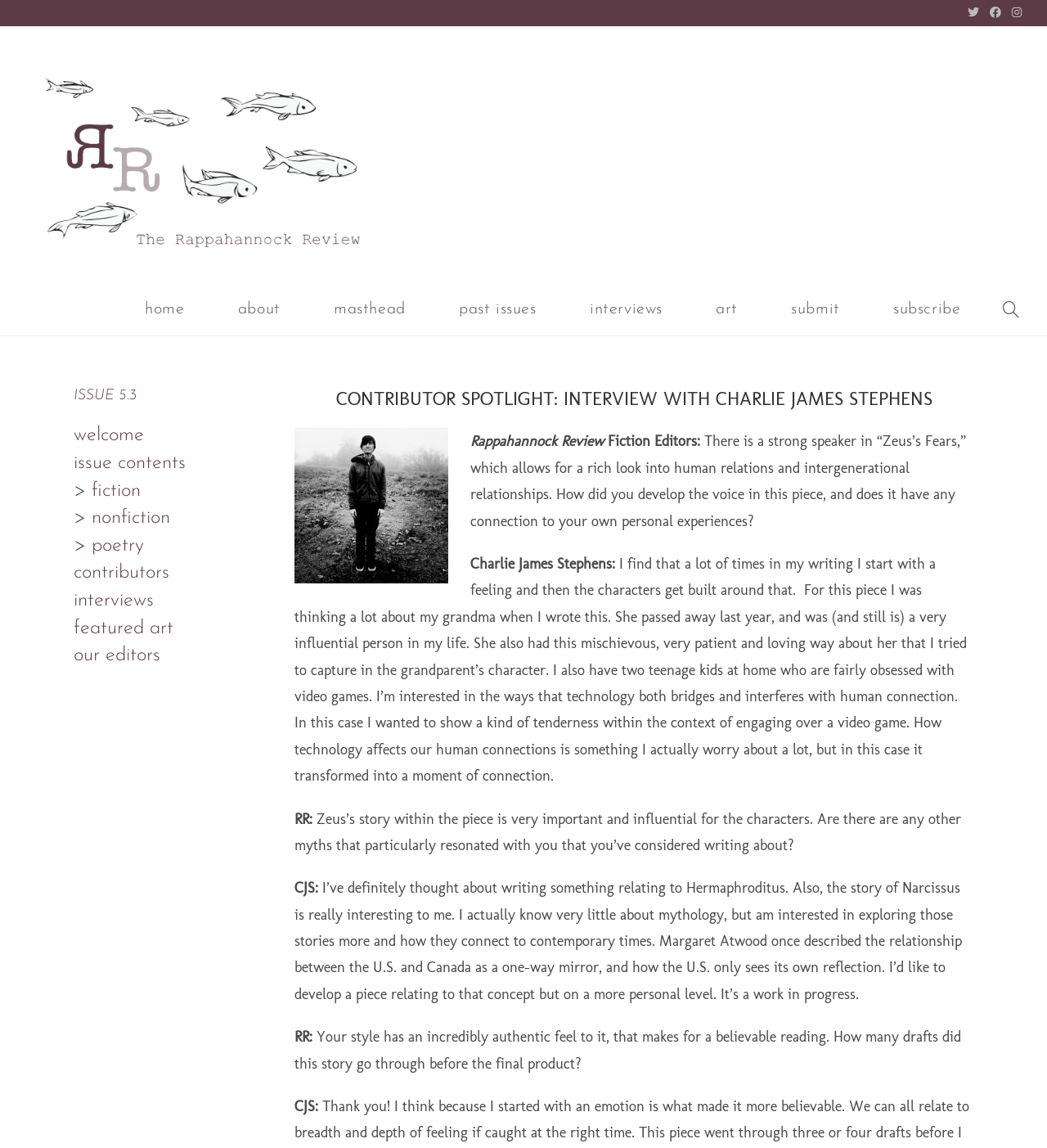Identify the bounding box coordinates of the region that needs to be clicked to carry out this instruction: "Read the contributor spotlight interview". Provide these coordinates as four float numbers ranging from 0 to 1, i.e., [left, top, right, bottom].

[0.281, 0.336, 0.93, 0.359]